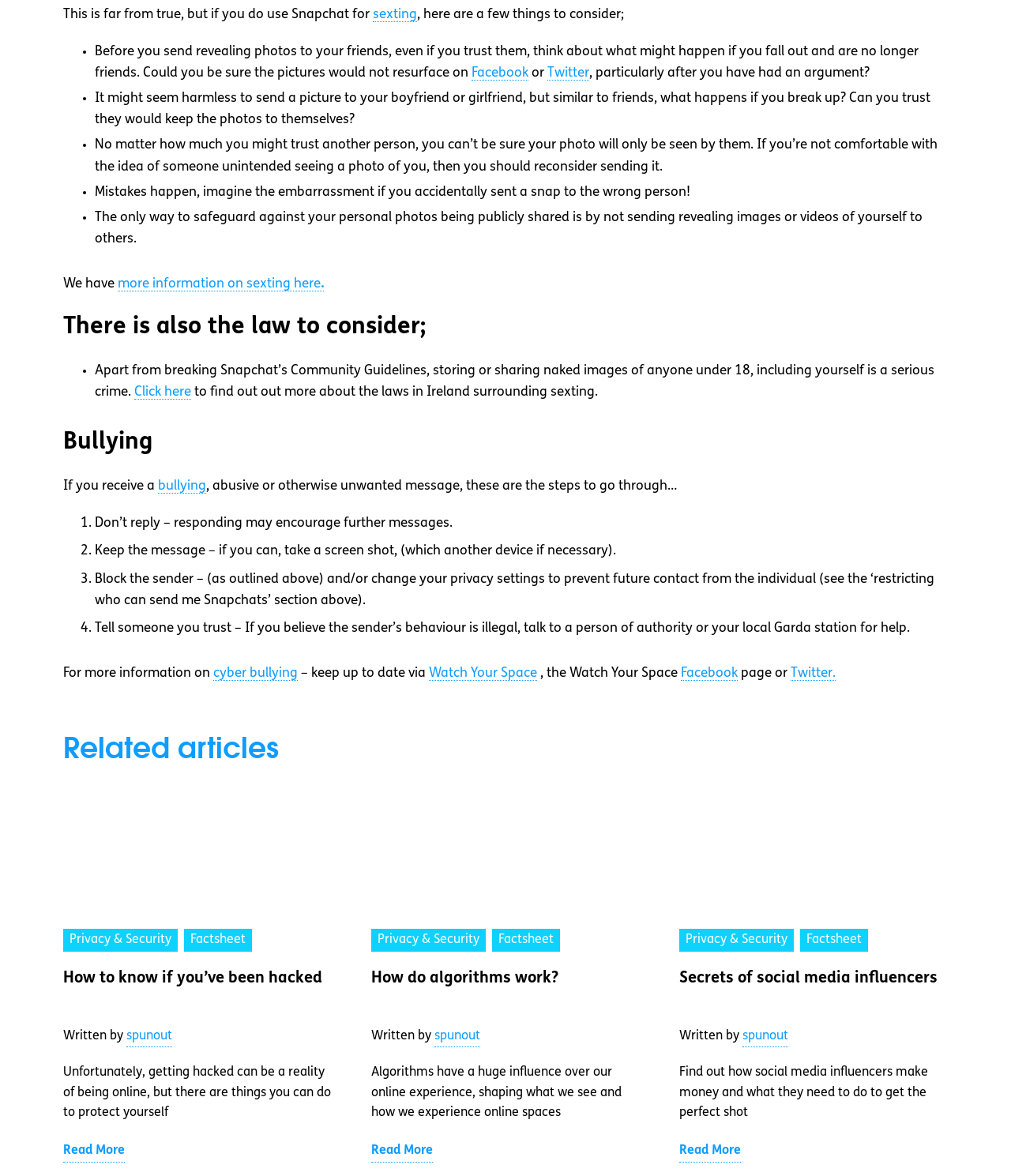What should you consider before sending revealing photos to friends?
Using the image, elaborate on the answer with as much detail as possible.

According to the webpage, before sending revealing photos to friends, you should consider what might happen if you fall out and are no longer friends, and whether you can be sure the pictures would not resurface on social media platforms like Facebook or Twitter.